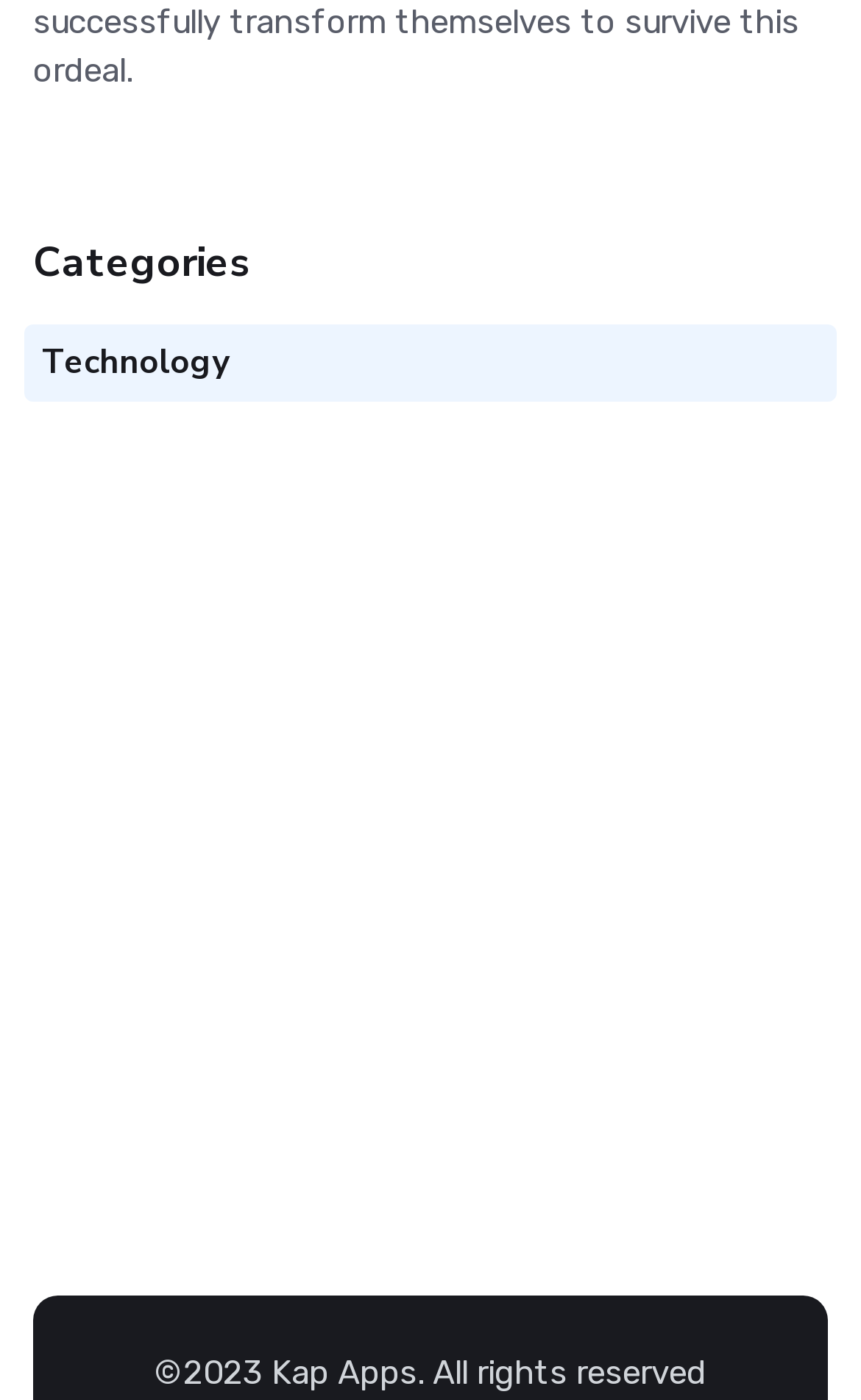Please give a one-word or short phrase response to the following question: 
What is the purpose of the insertion element?

Unknown